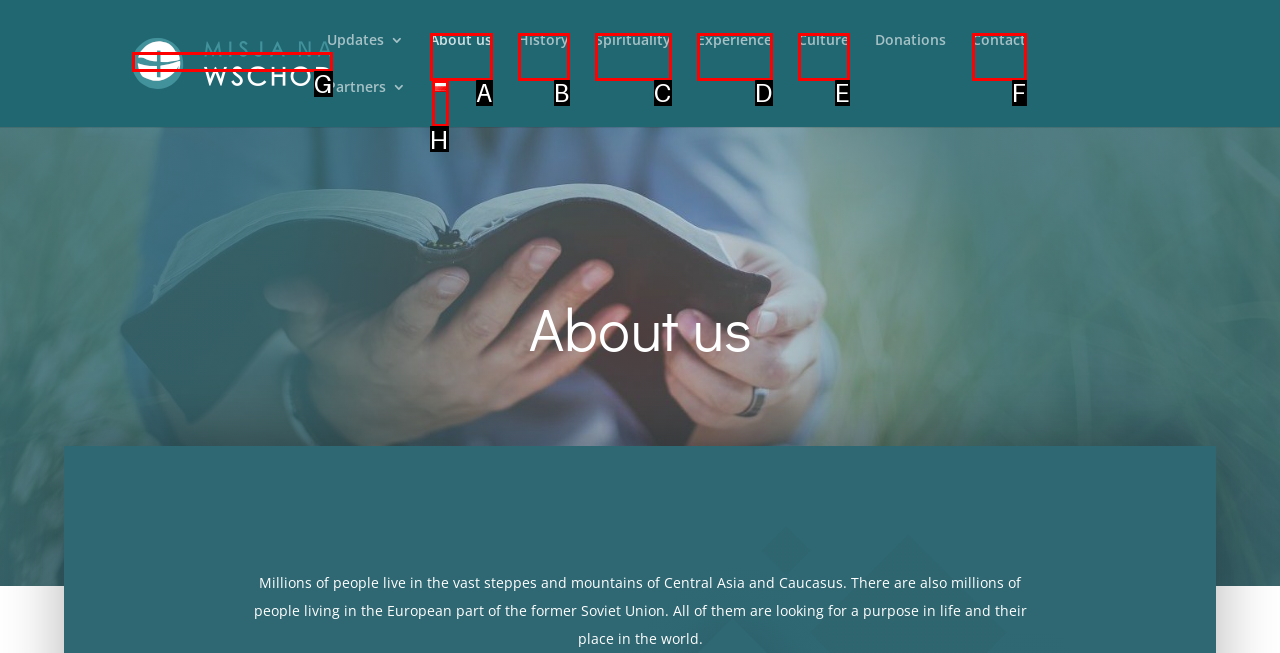Indicate the HTML element that should be clicked to perform the task: read about auditions Reply with the letter corresponding to the chosen option.

None